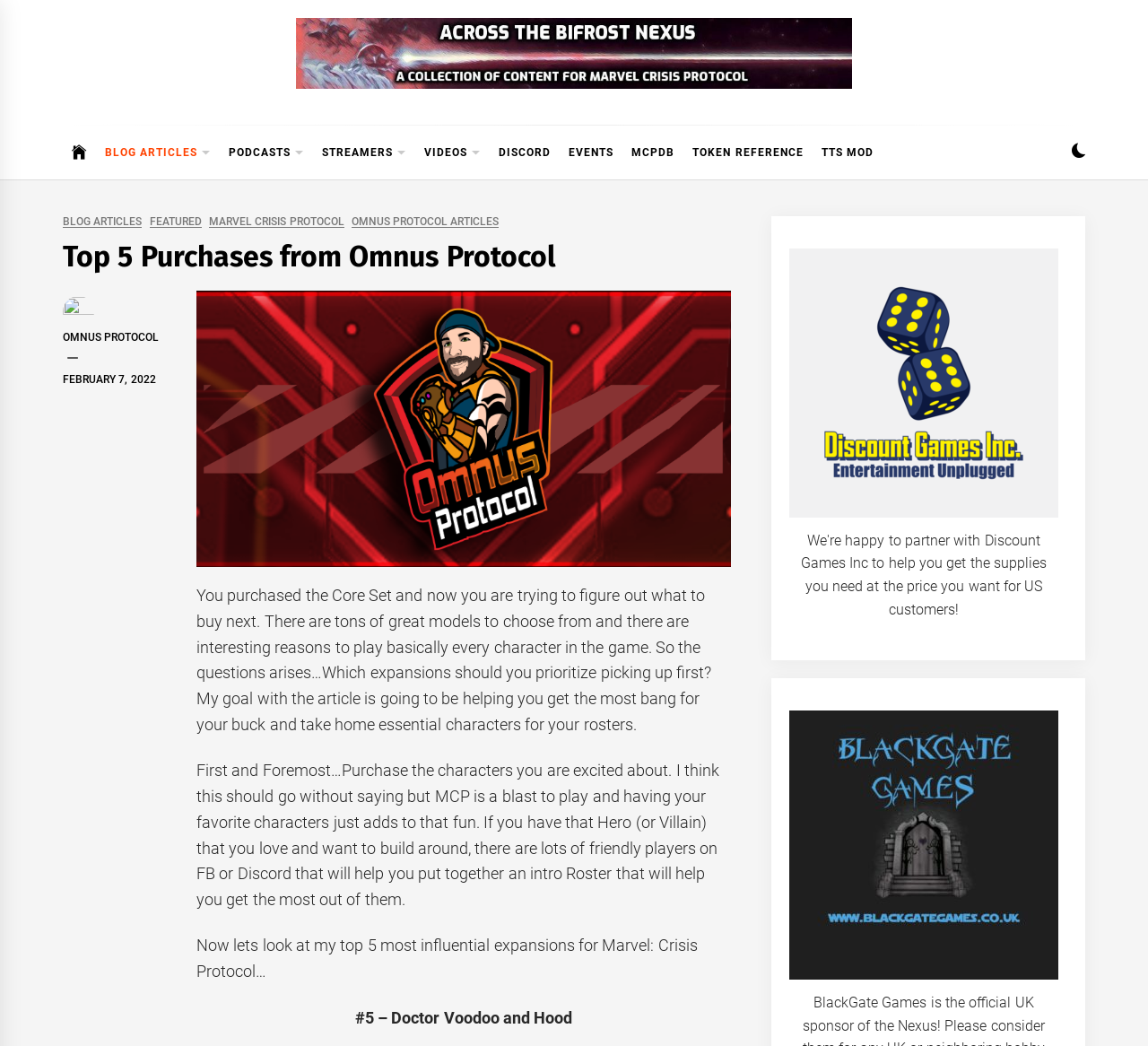Determine the bounding box coordinates for the area that should be clicked to carry out the following instruction: "Click on the 'Across the Bifrost Nexus' link".

[0.258, 0.017, 0.742, 0.085]